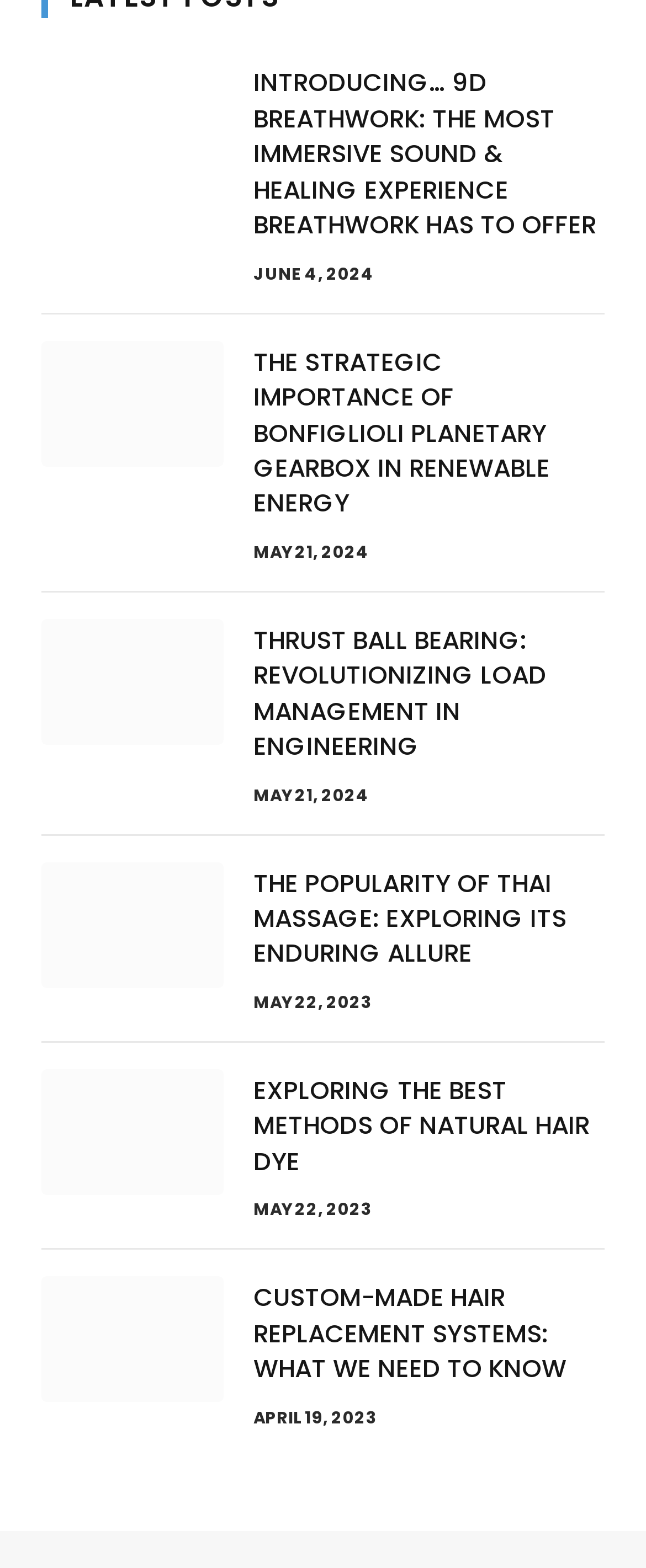Determine the bounding box coordinates of the clickable region to carry out the instruction: "Learn about Bonfiglioli Planetary Gearbox in Renewable Energy".

[0.392, 0.219, 0.851, 0.332]